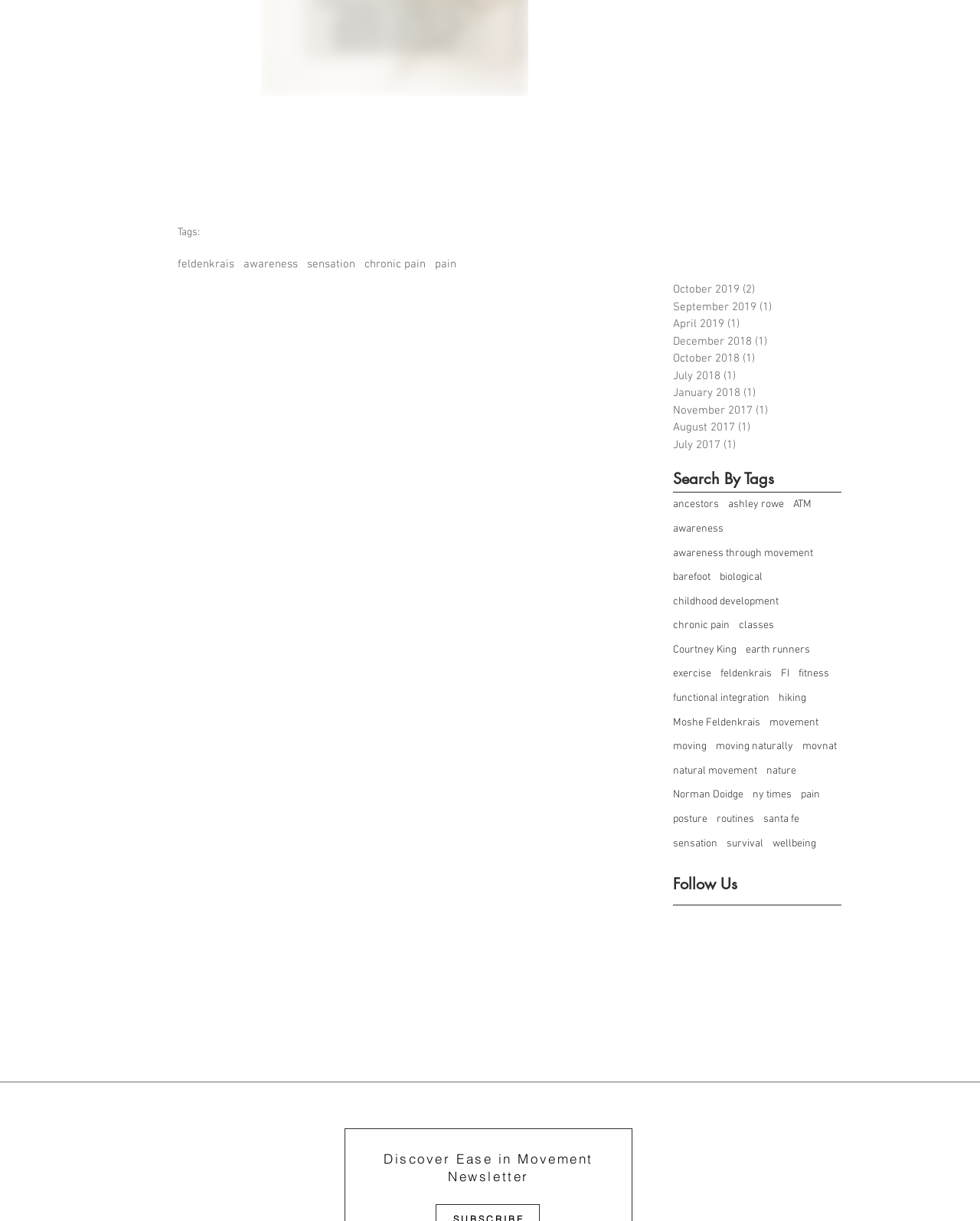Locate the bounding box coordinates of the clickable region necessary to complete the following instruction: "Visit Sudan Catholic Radio Network". Provide the coordinates in the format of four float numbers between 0 and 1, i.e., [left, top, right, bottom].

None